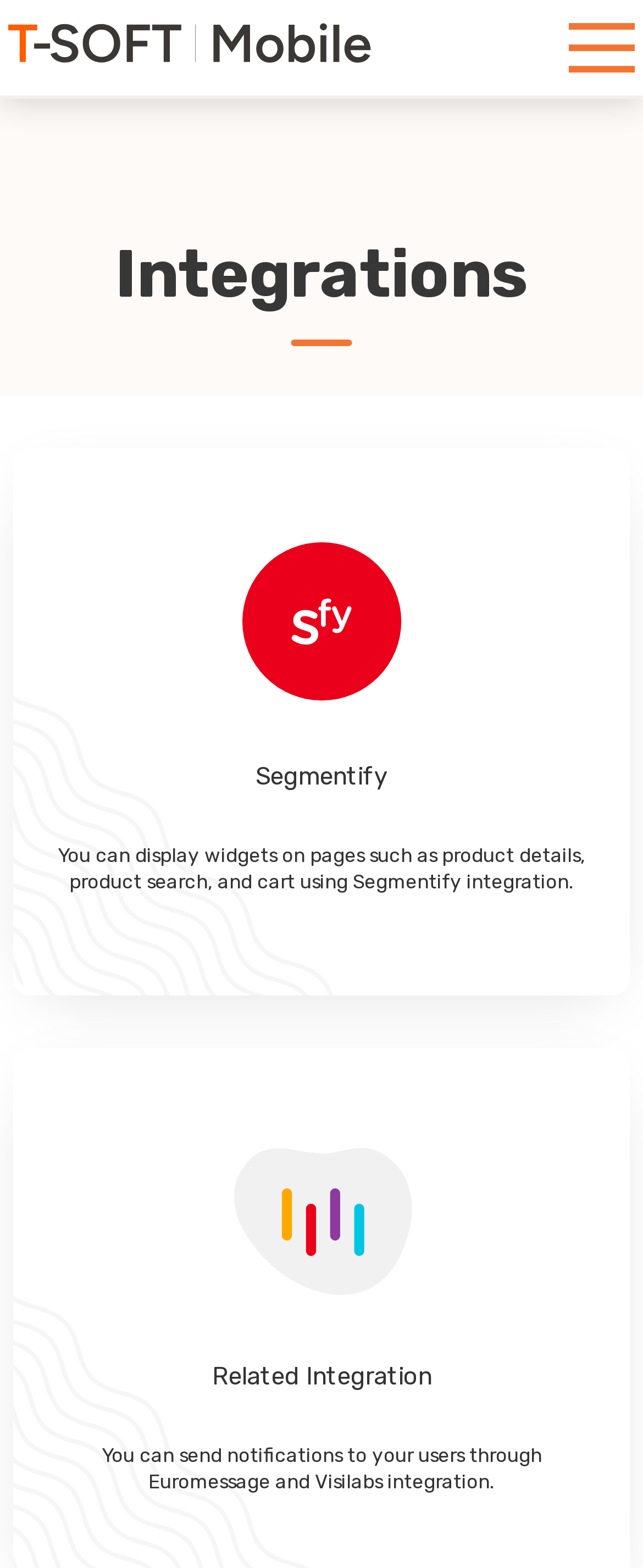Please respond to the question with a concise word or phrase:
What is the logo of the company?

T-Soft Mobile Logo